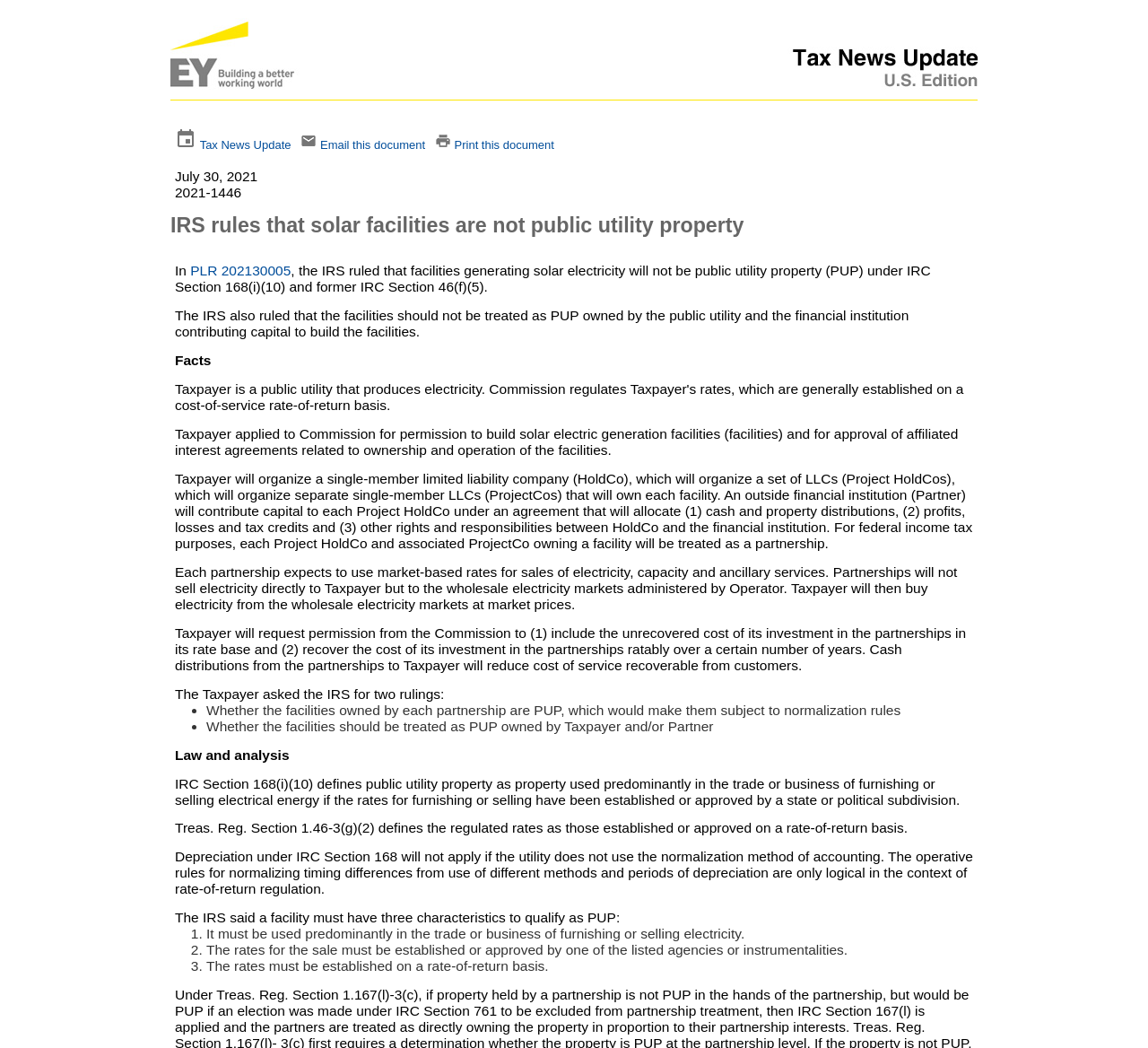Determine the bounding box for the UI element as described: "Tax News Update". The coordinates should be represented as four float numbers between 0 and 1, formatted as [left, top, right, bottom].

[0.174, 0.132, 0.254, 0.145]